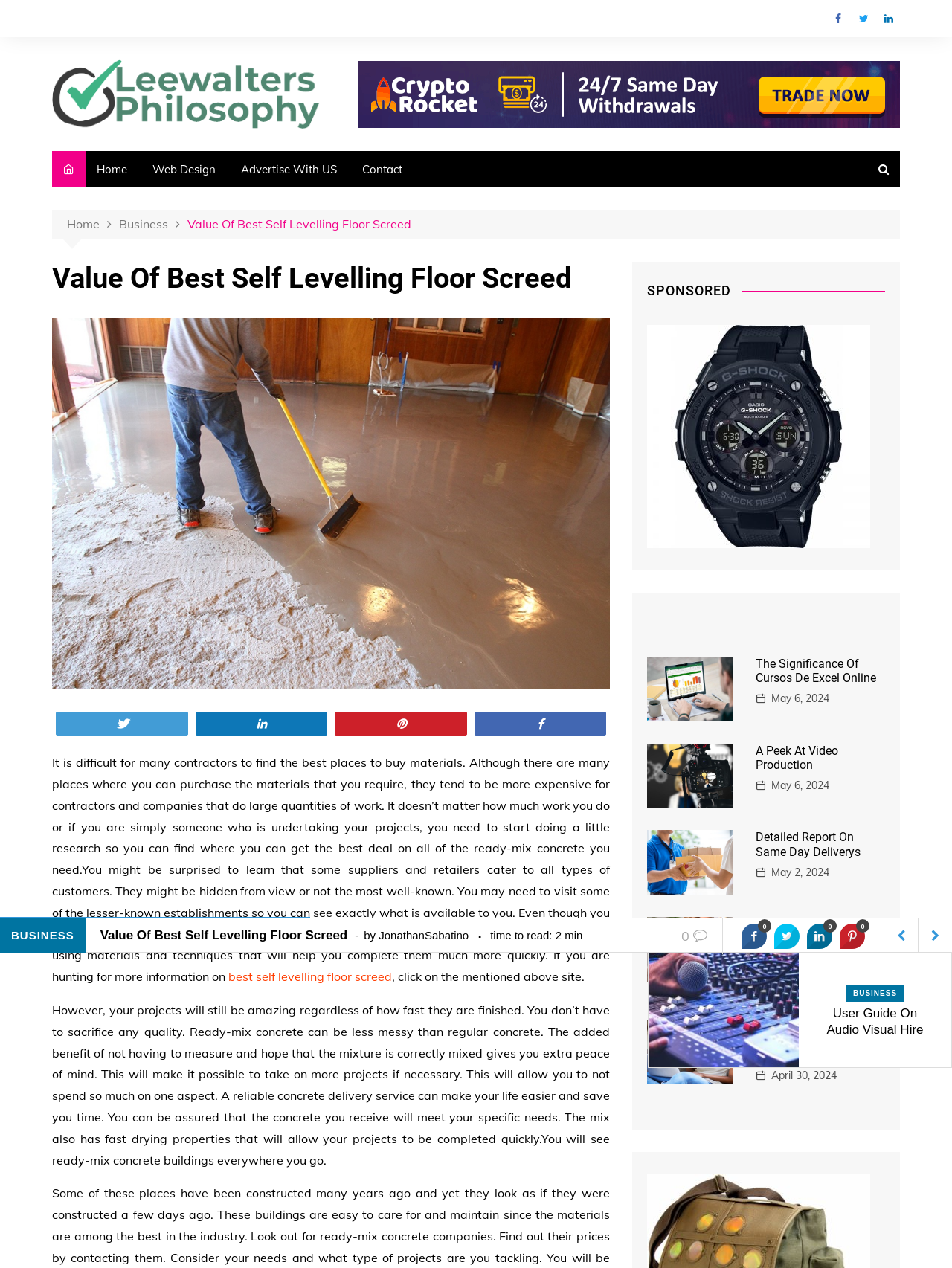Answer with a single word or phrase: 
How many minutes does it take to read the main article?

2 min